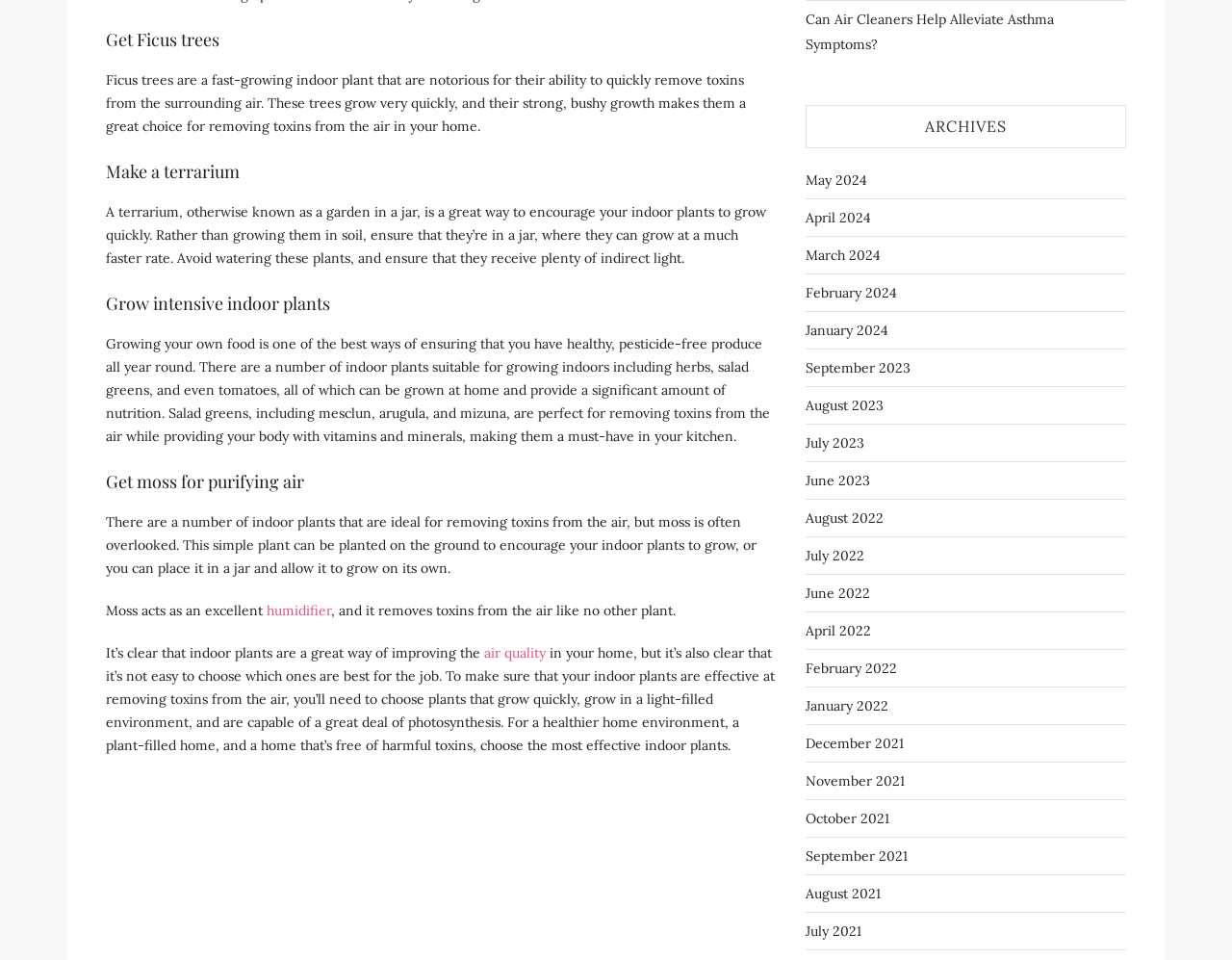Locate the bounding box coordinates of the element you need to click to accomplish the task described by this instruction: "Explore archives from May 2024".

[0.654, 0.179, 0.704, 0.197]